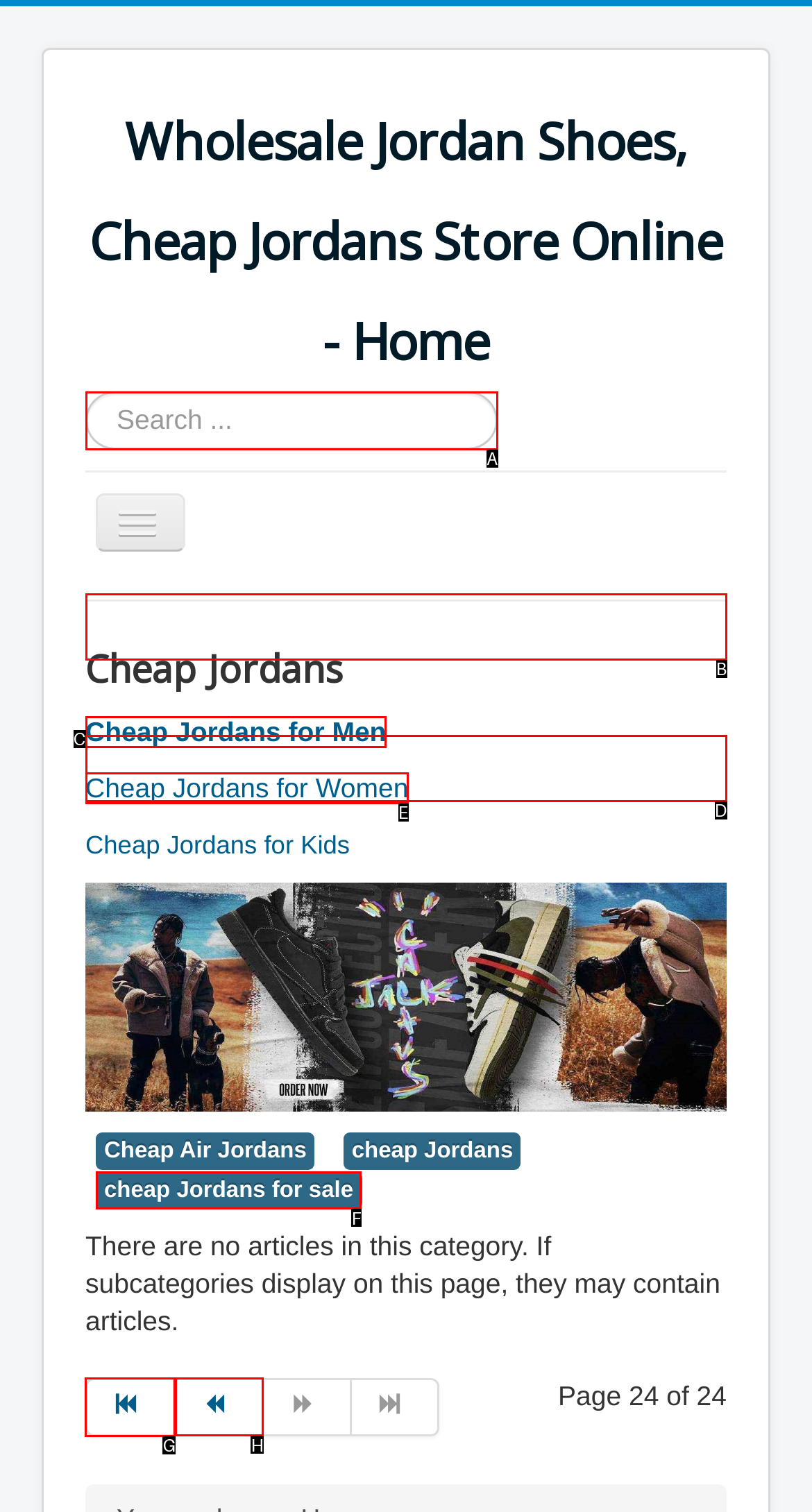Decide which UI element to click to accomplish the task: Go to the next page
Respond with the corresponding option letter.

G